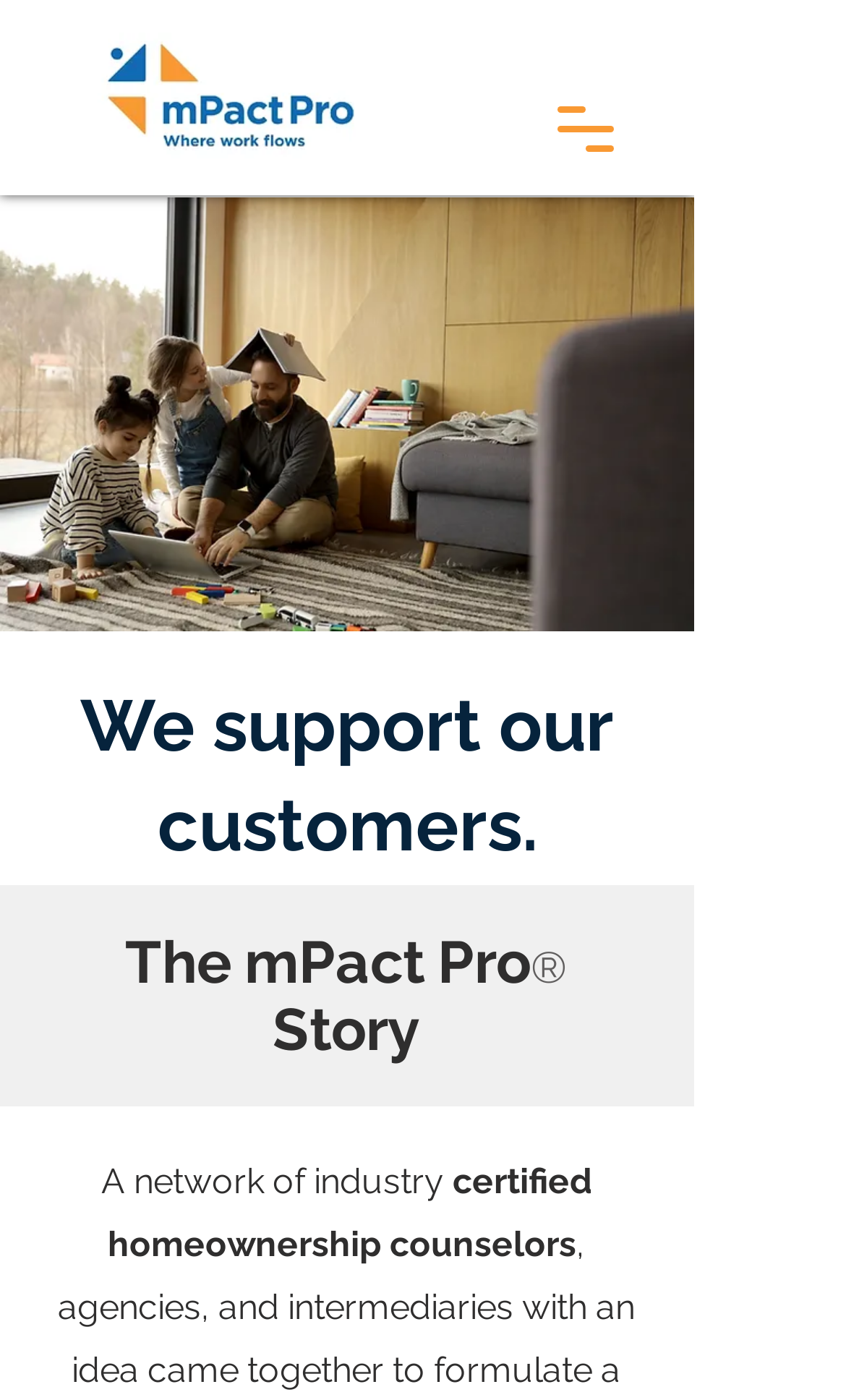What is the logo image filename?
Kindly offer a comprehensive and detailed response to the question.

I found a generic element with the description 'mPact Pro Logo.jpg' which is likely the logo image of the webpage.